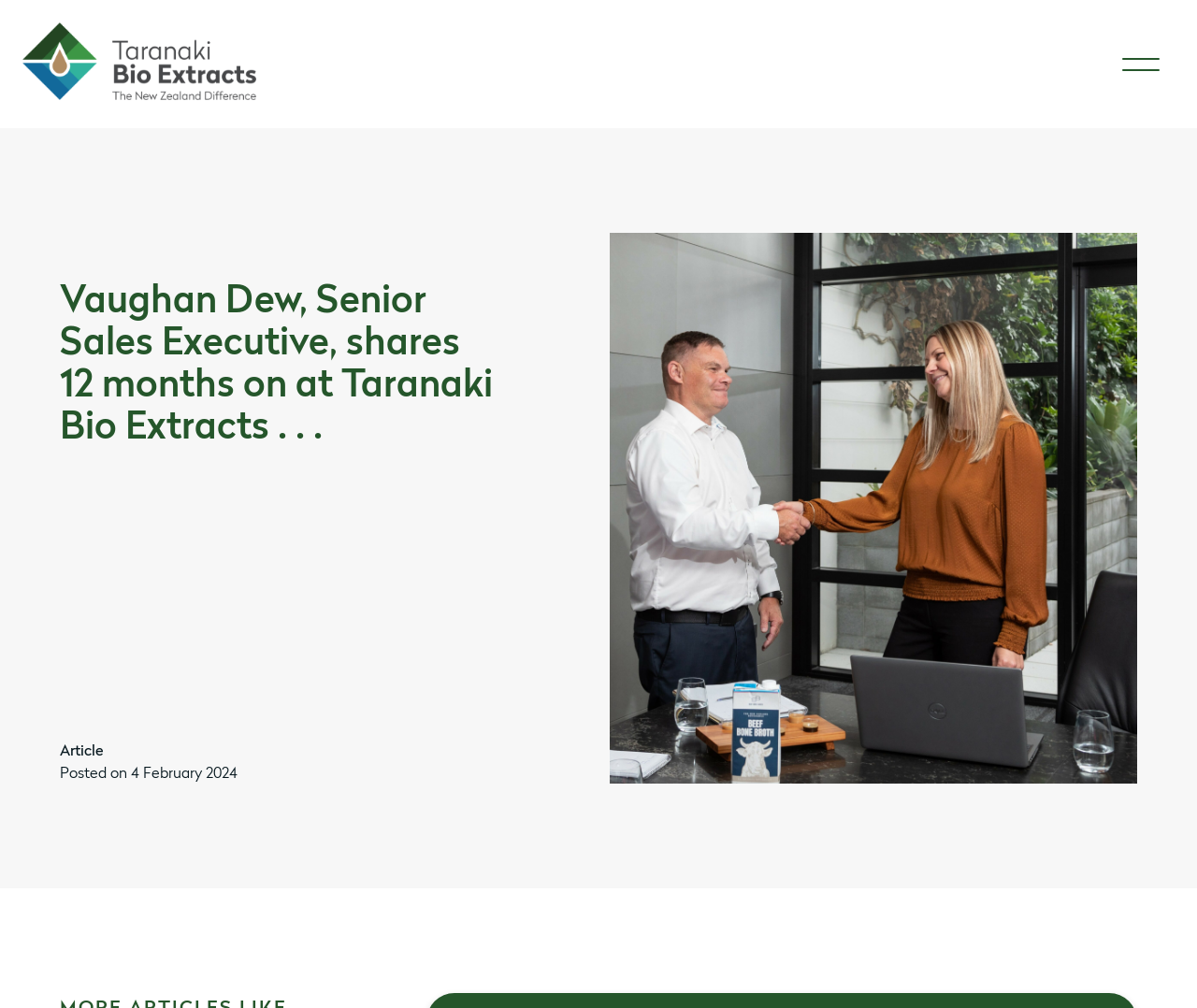What is the type of content that Vaughan Dew is sharing?
Use the image to give a comprehensive and detailed response to the question.

I found the answer by looking at the link element which says 'Article'.